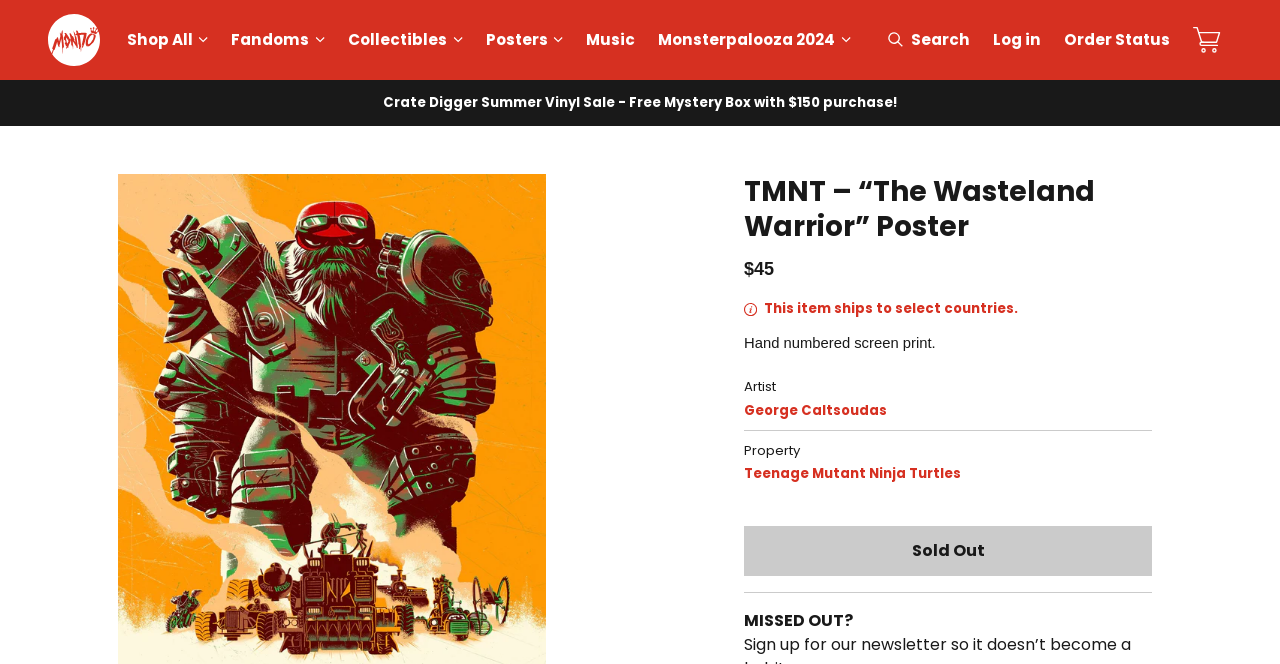Locate the bounding box coordinates of the element that needs to be clicked to carry out the instruction: "Check the 'Order Status'". The coordinates should be given as four float numbers ranging from 0 to 1, i.e., [left, top, right, bottom].

[0.822, 0.032, 0.923, 0.089]